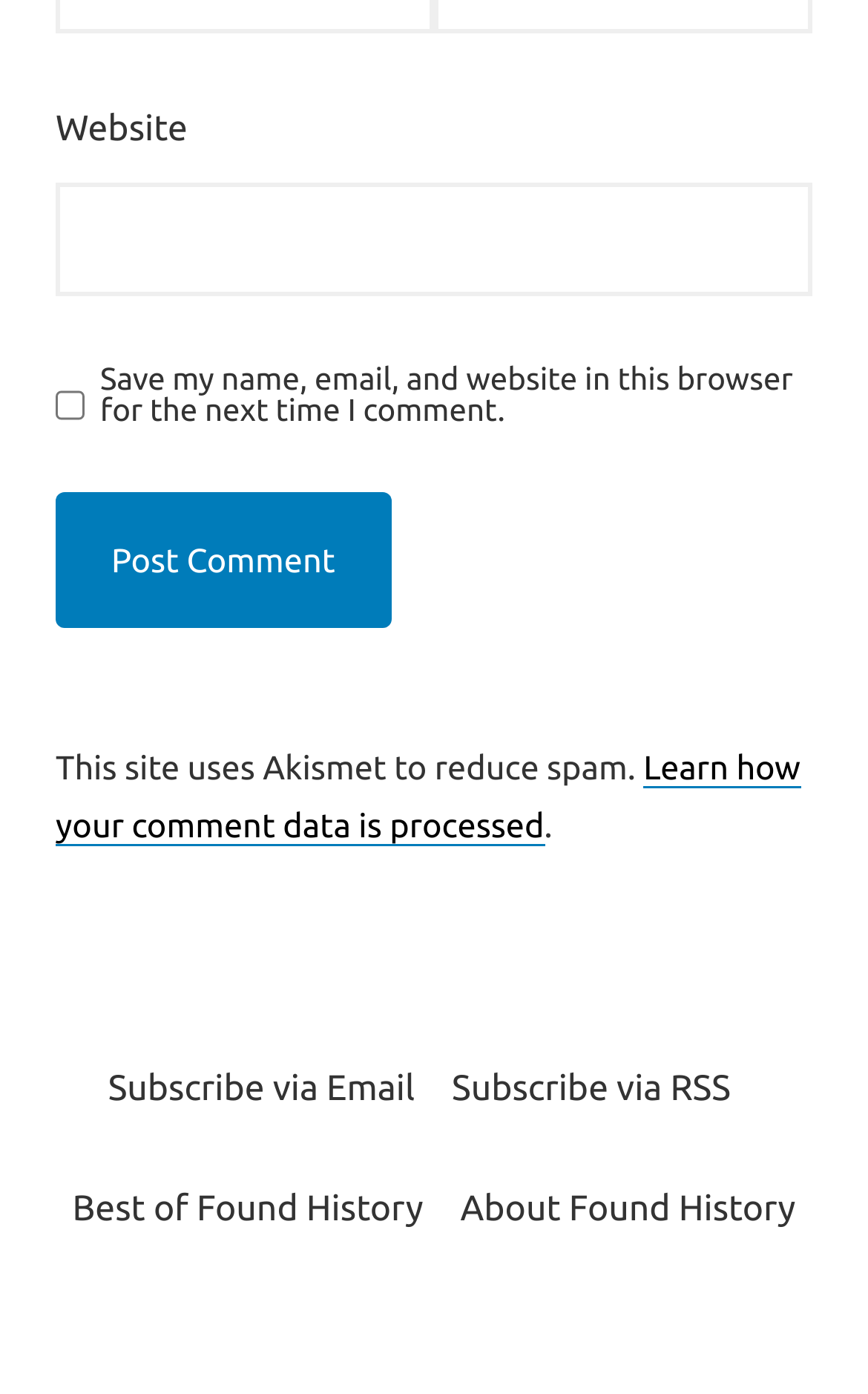Respond with a single word or phrase to the following question:
What is the topic of the website?

Found History